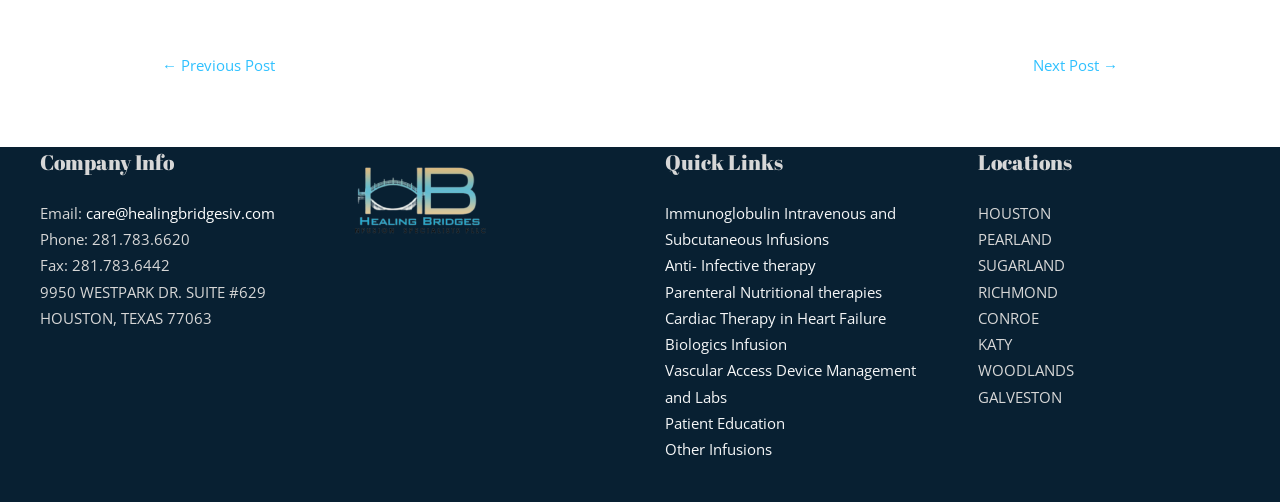Determine the bounding box coordinates for the HTML element mentioned in the following description: "Reliaco communication company". The coordinates should be a list of four floats ranging from 0 to 1, represented as [left, top, right, bottom].

None